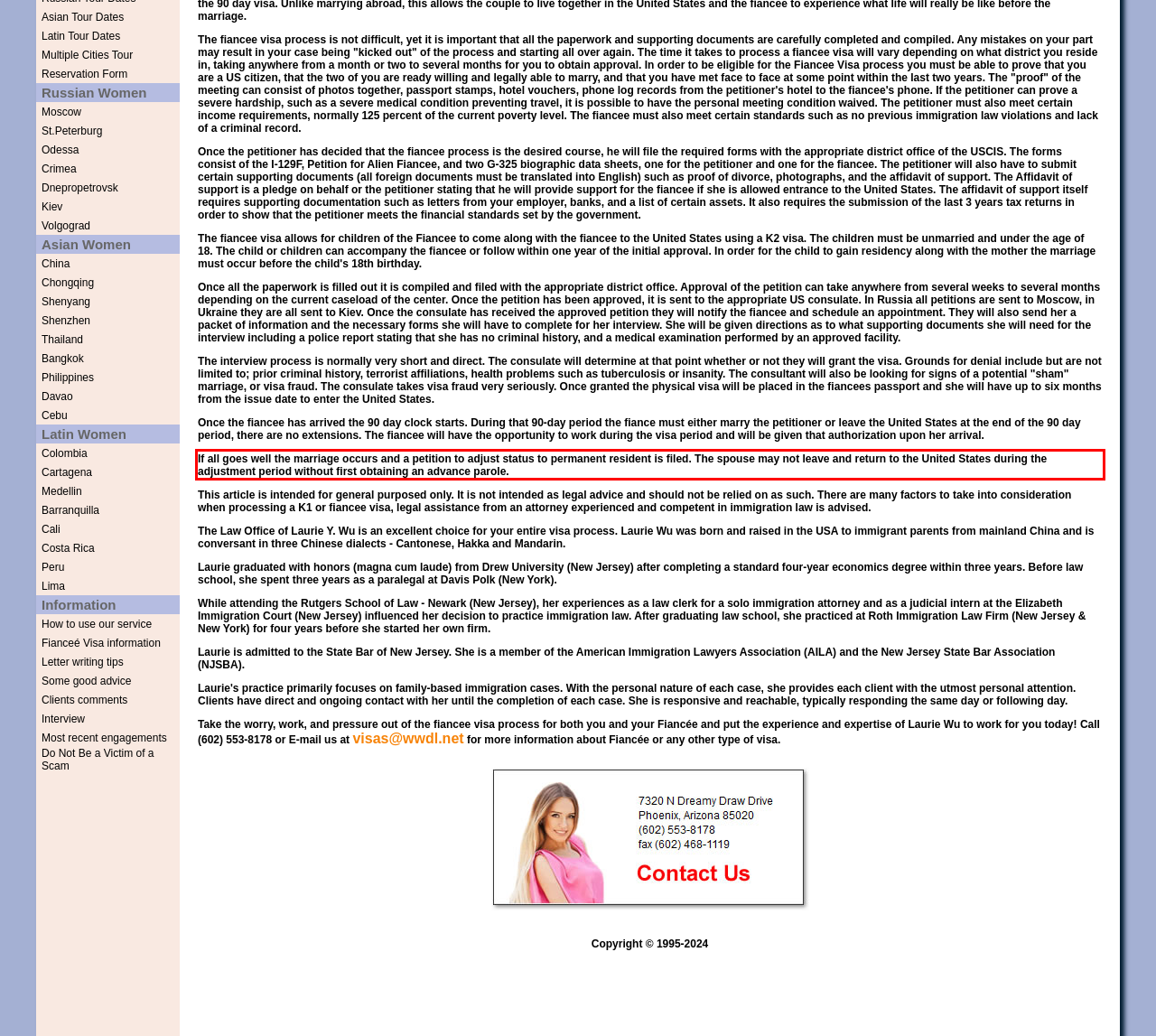Please look at the webpage screenshot and extract the text enclosed by the red bounding box.

If all goes well the marriage occurs and a petition to adjust status to permanent resident is filed. The spouse may not leave and return to the United States during the adjustment period without first obtaining an advance parole.